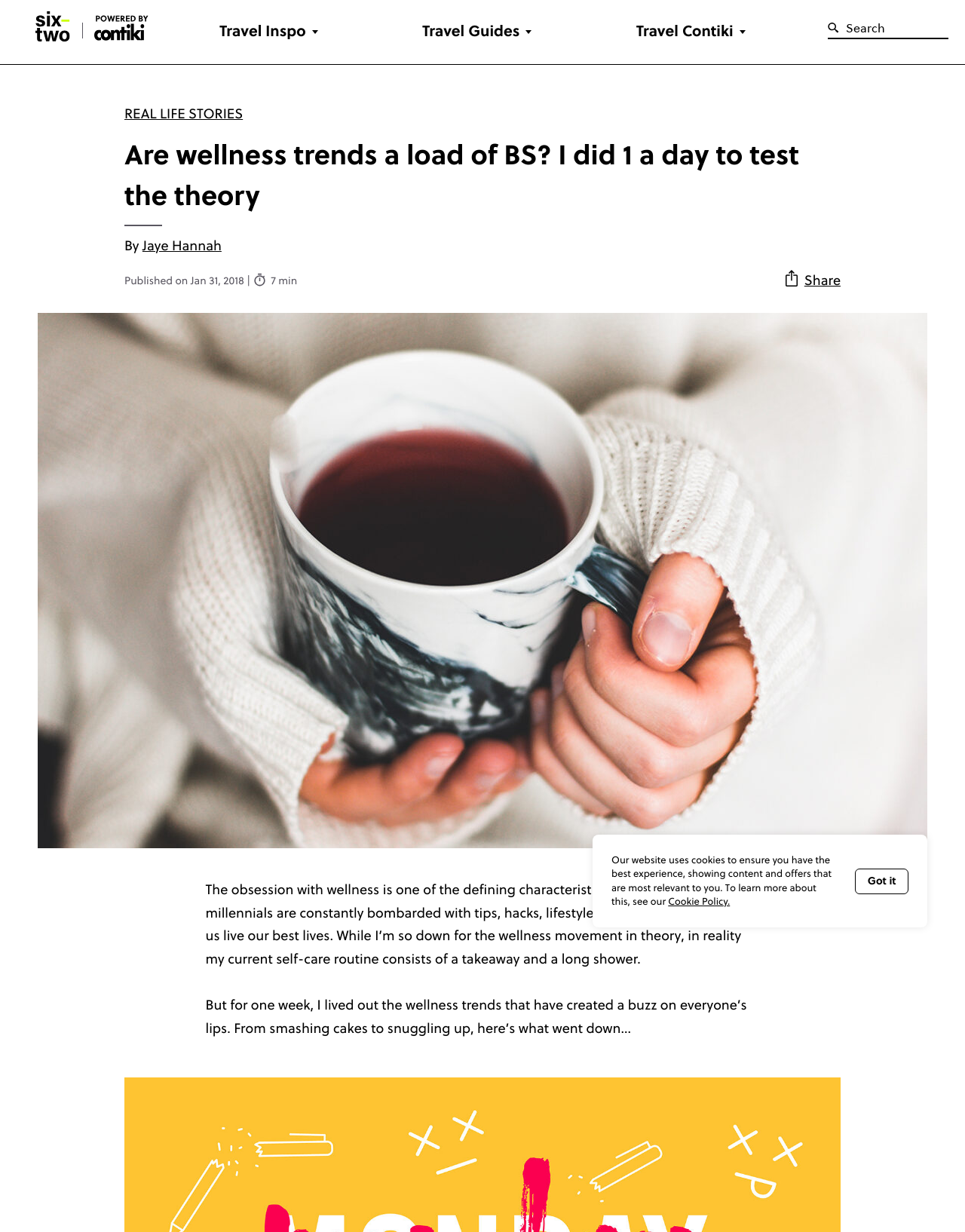Pinpoint the bounding box coordinates of the element to be clicked to execute the instruction: "Share the article".

[0.833, 0.22, 0.871, 0.235]